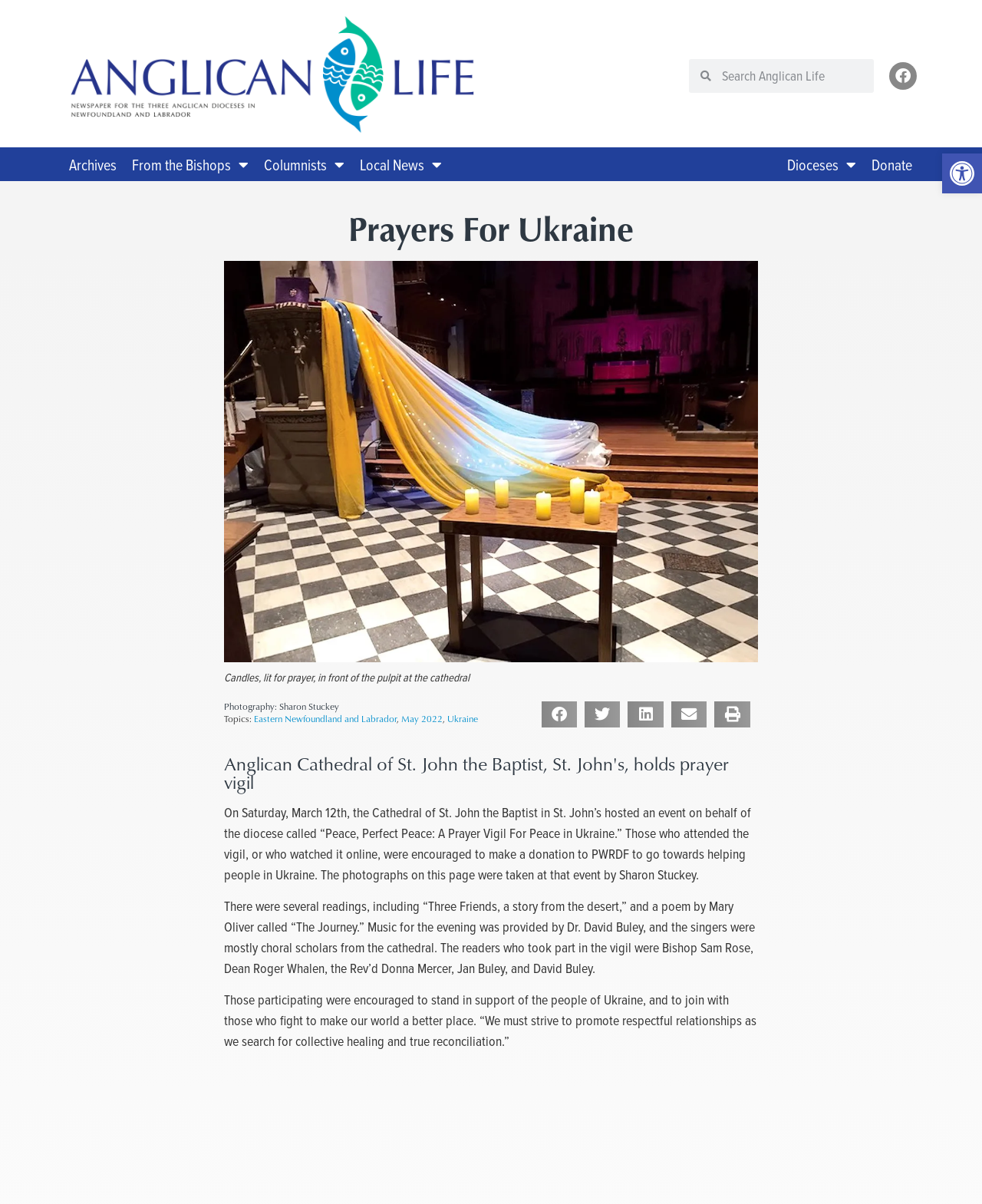Identify the bounding box coordinates of the specific part of the webpage to click to complete this instruction: "Read archives".

[0.062, 0.122, 0.127, 0.152]